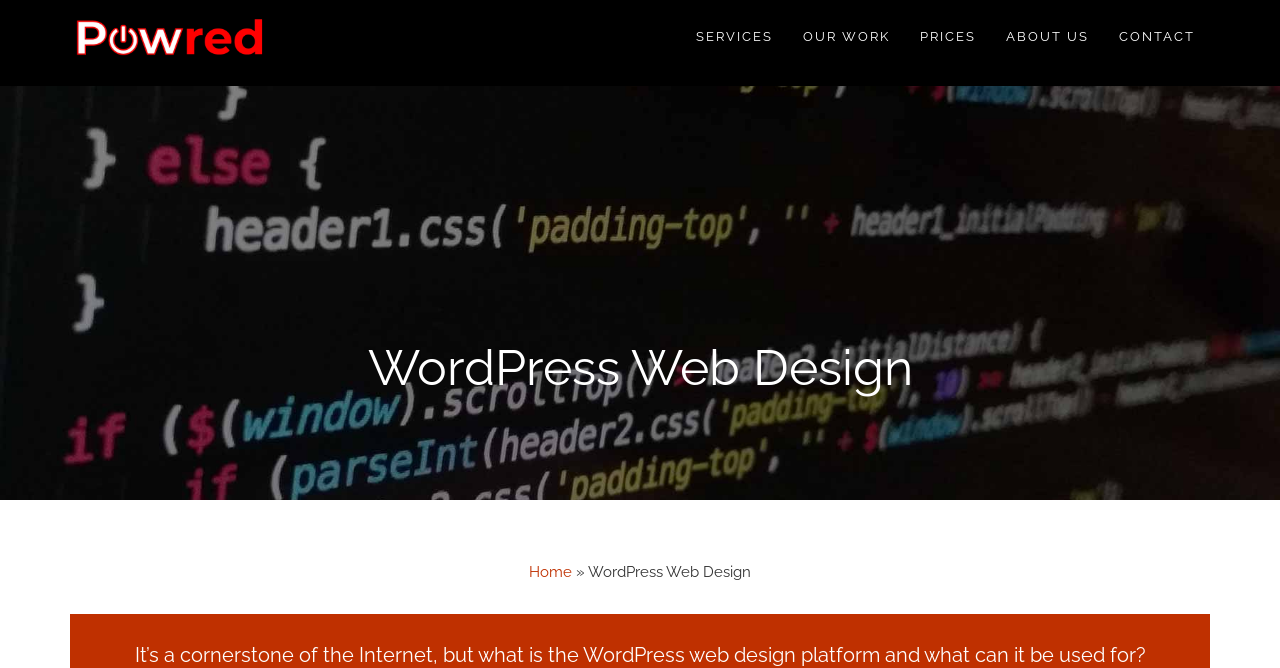Locate the bounding box coordinates of the segment that needs to be clicked to meet this instruction: "Click the 'Powred Web Design' logo".

[0.055, 0.117, 0.122, 0.232]